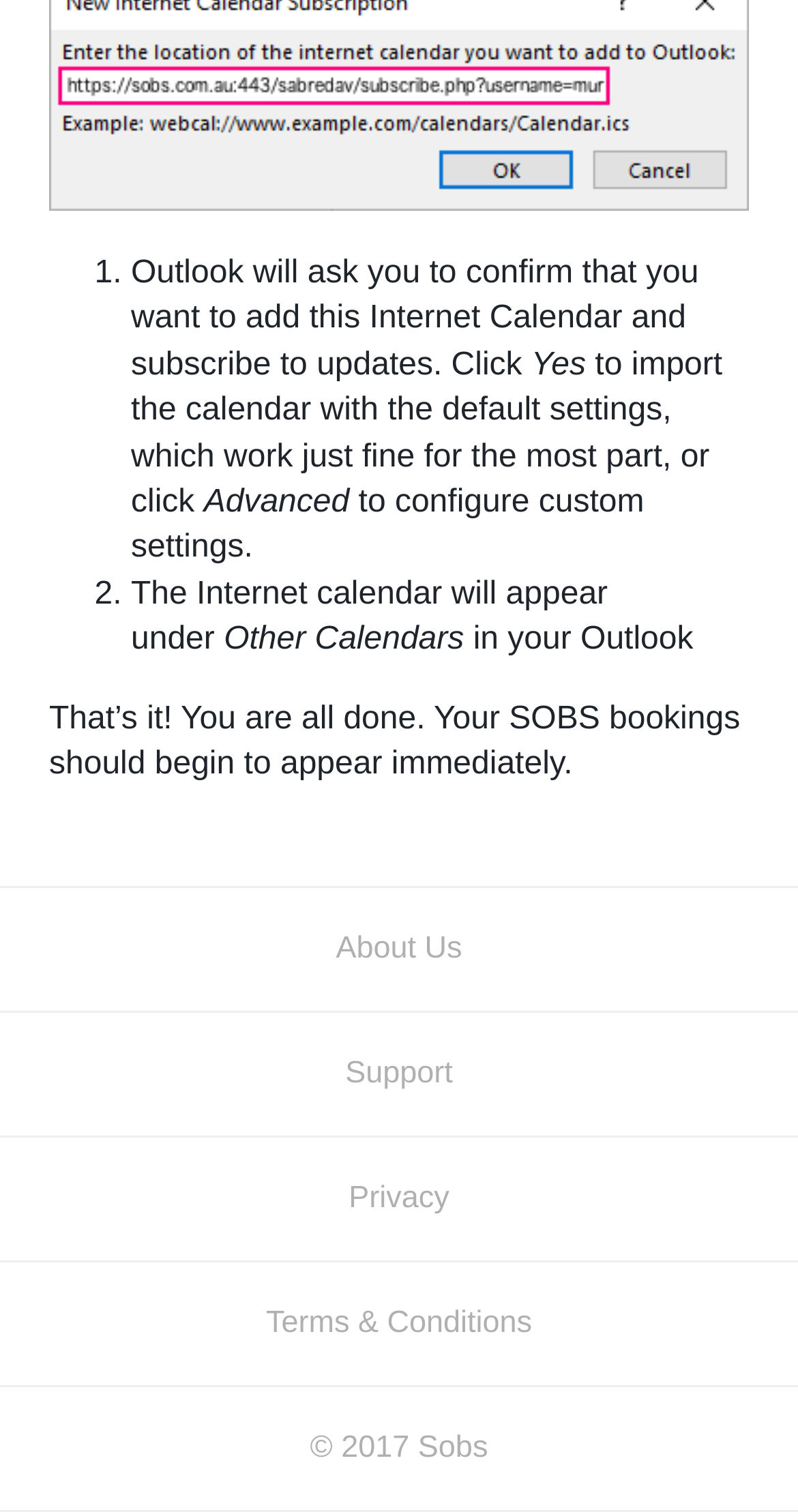Find the bounding box of the web element that fits this description: "About Us".

[0.0, 0.588, 1.0, 0.669]